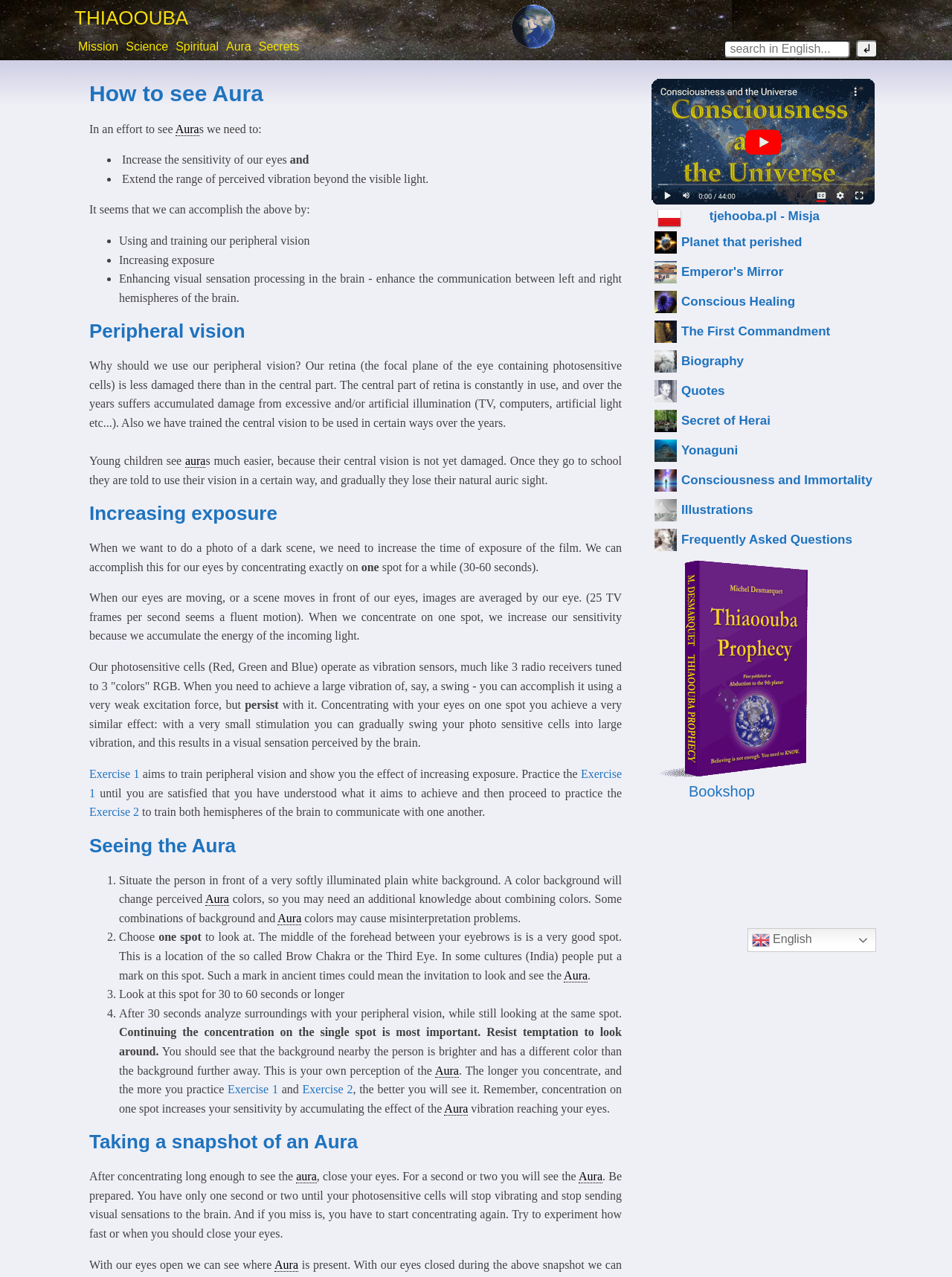What is the purpose of Exercise 1?
Answer the question based on the image using a single word or a brief phrase.

Train peripheral vision